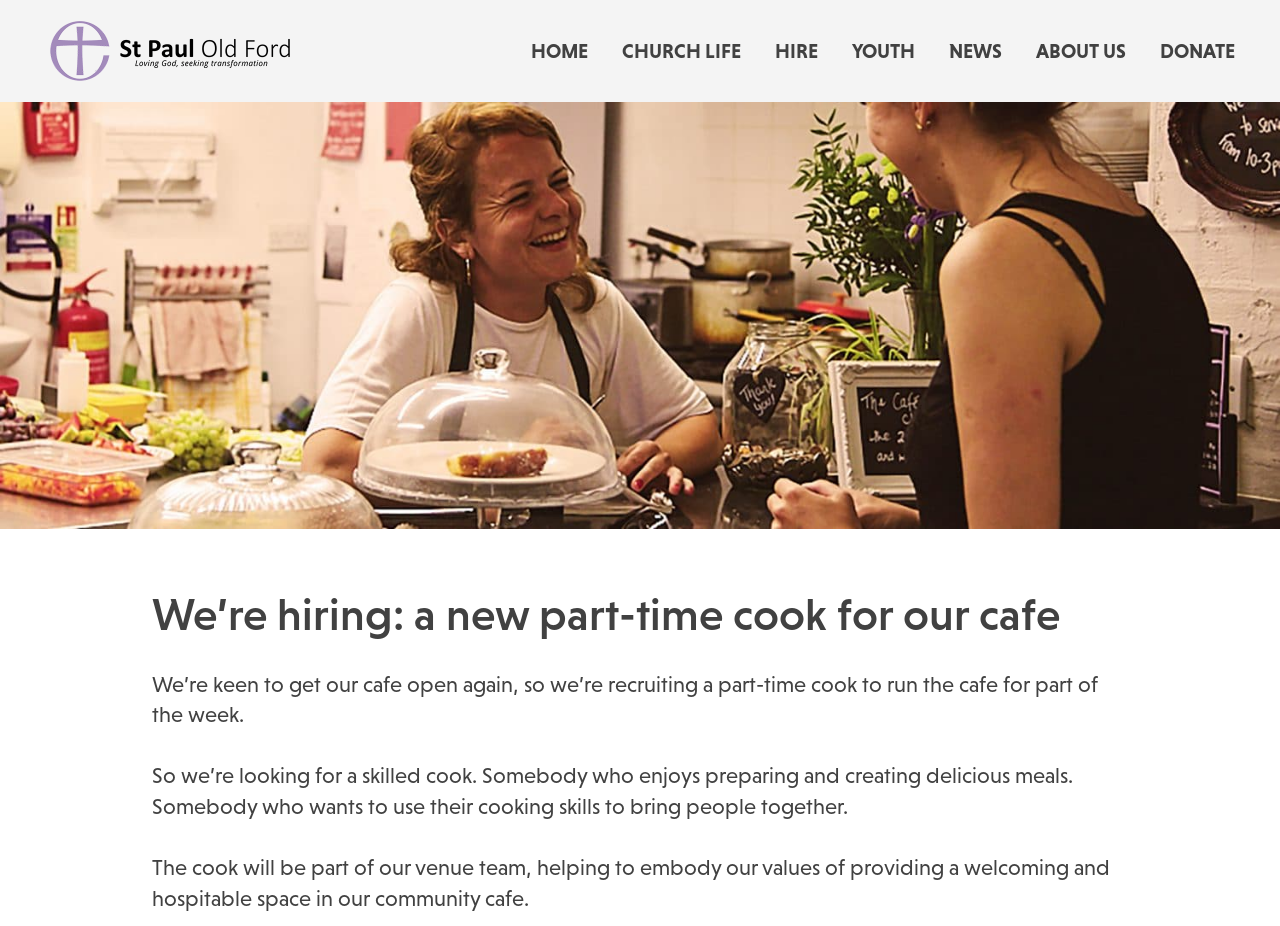Can you look at the image and give a comprehensive answer to the question:
What is the cook expected to do?

According to the StaticText element, the cook is expected to prepare and create delicious meals, which implies that the cook will be responsible for cooking and preparing food for the cafe.